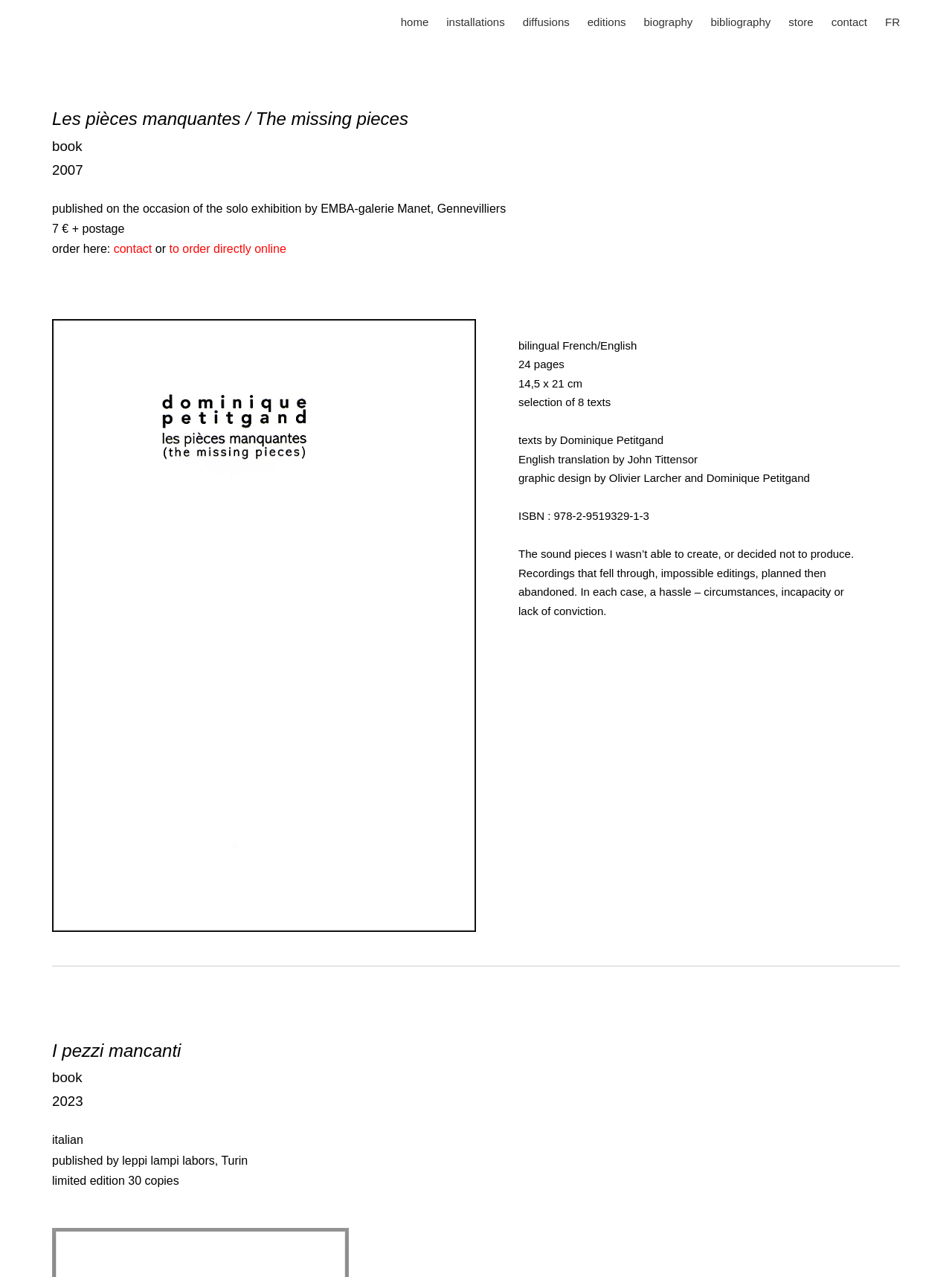What is the language of the book 'I pezzi mancanti'?
Please respond to the question with a detailed and informative answer.

I found the language of the book 'I pezzi mancanti' by looking at the text 'italian' which is located in the book description section.